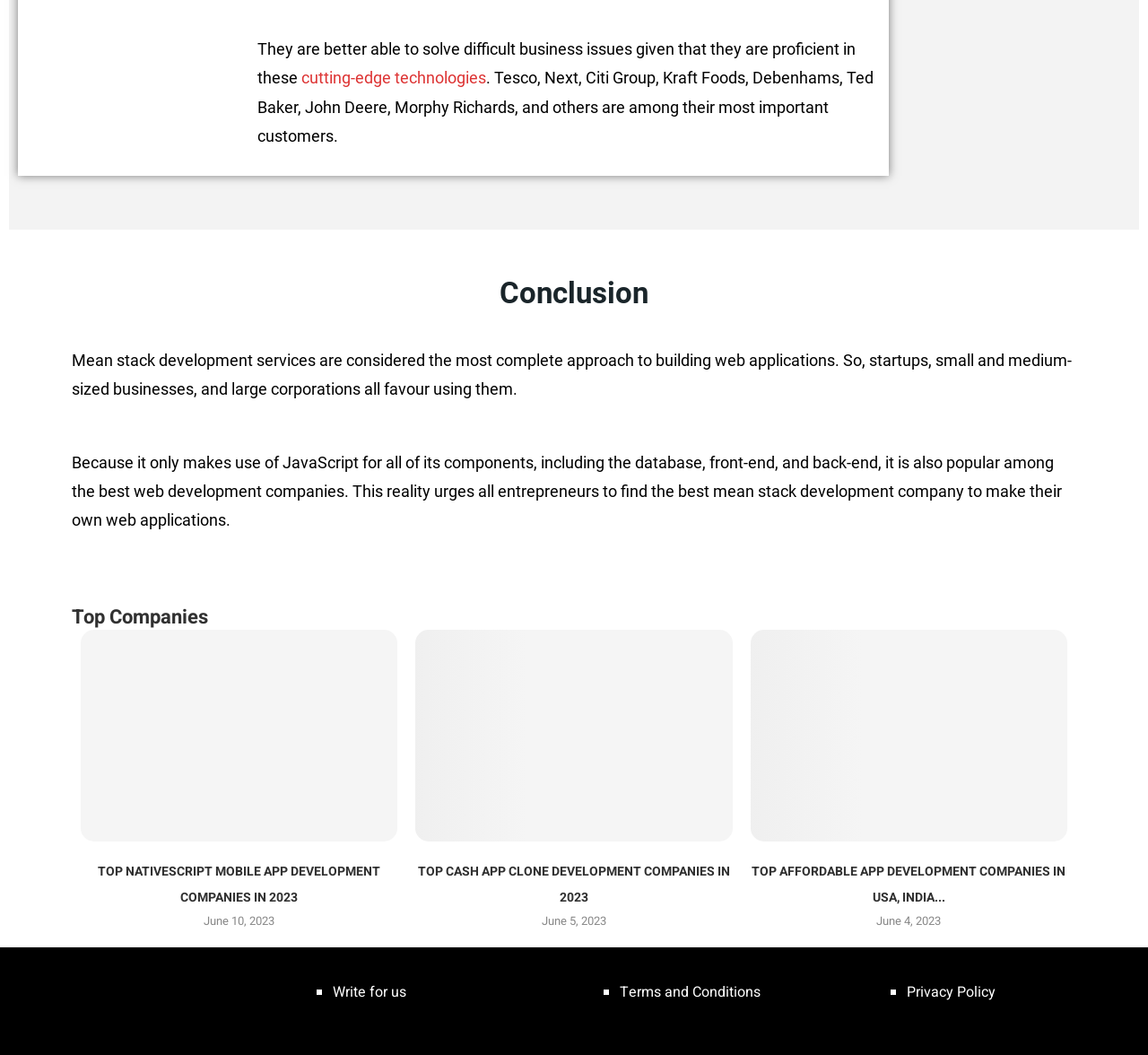Given the webpage screenshot, identify the bounding box of the UI element that matches this description: "Write for us".

[0.29, 0.93, 0.354, 0.95]